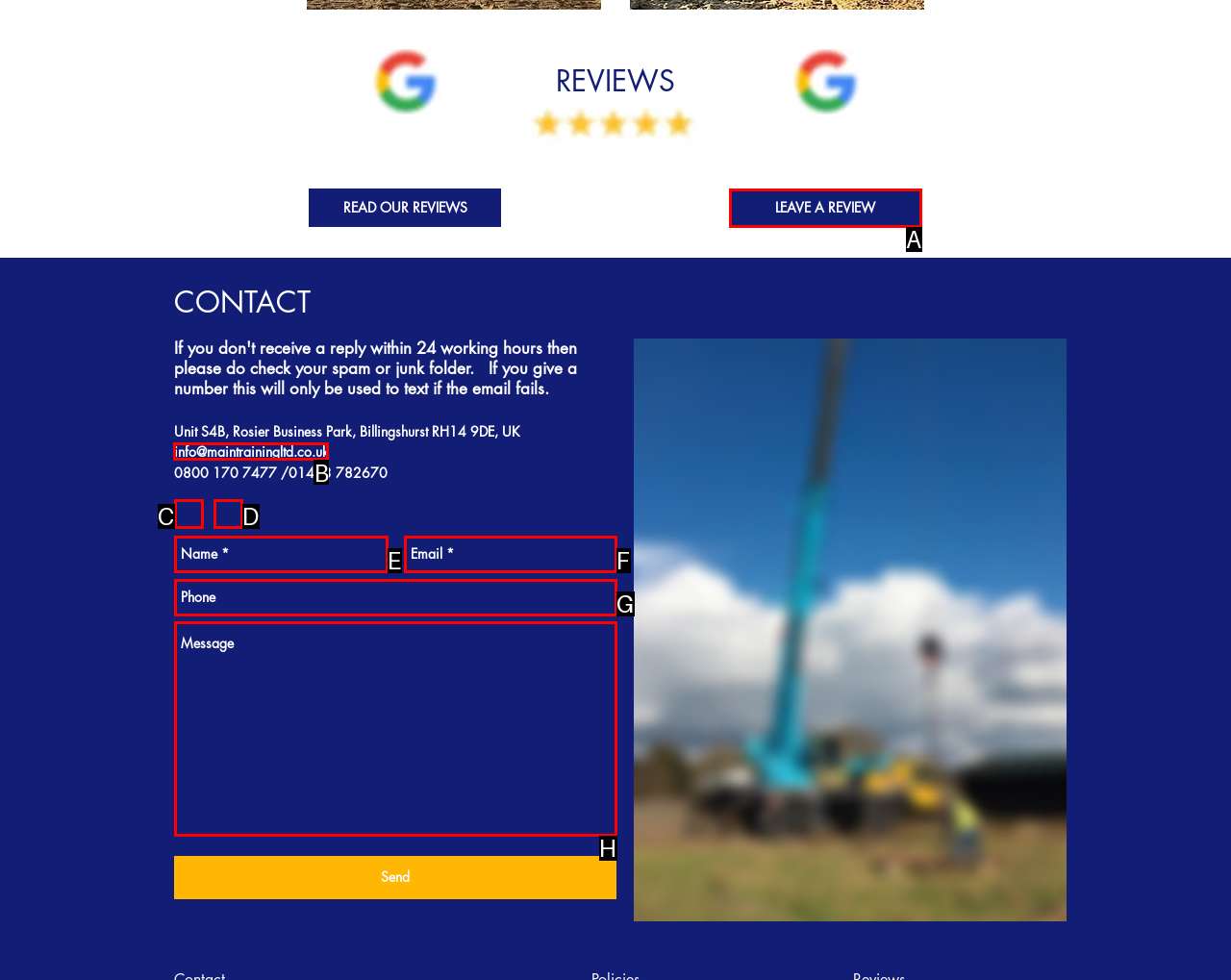Identify the HTML element to select in order to accomplish the following task: click Cambridge University Boat Club Logo
Reply with the letter of the chosen option from the given choices directly.

None